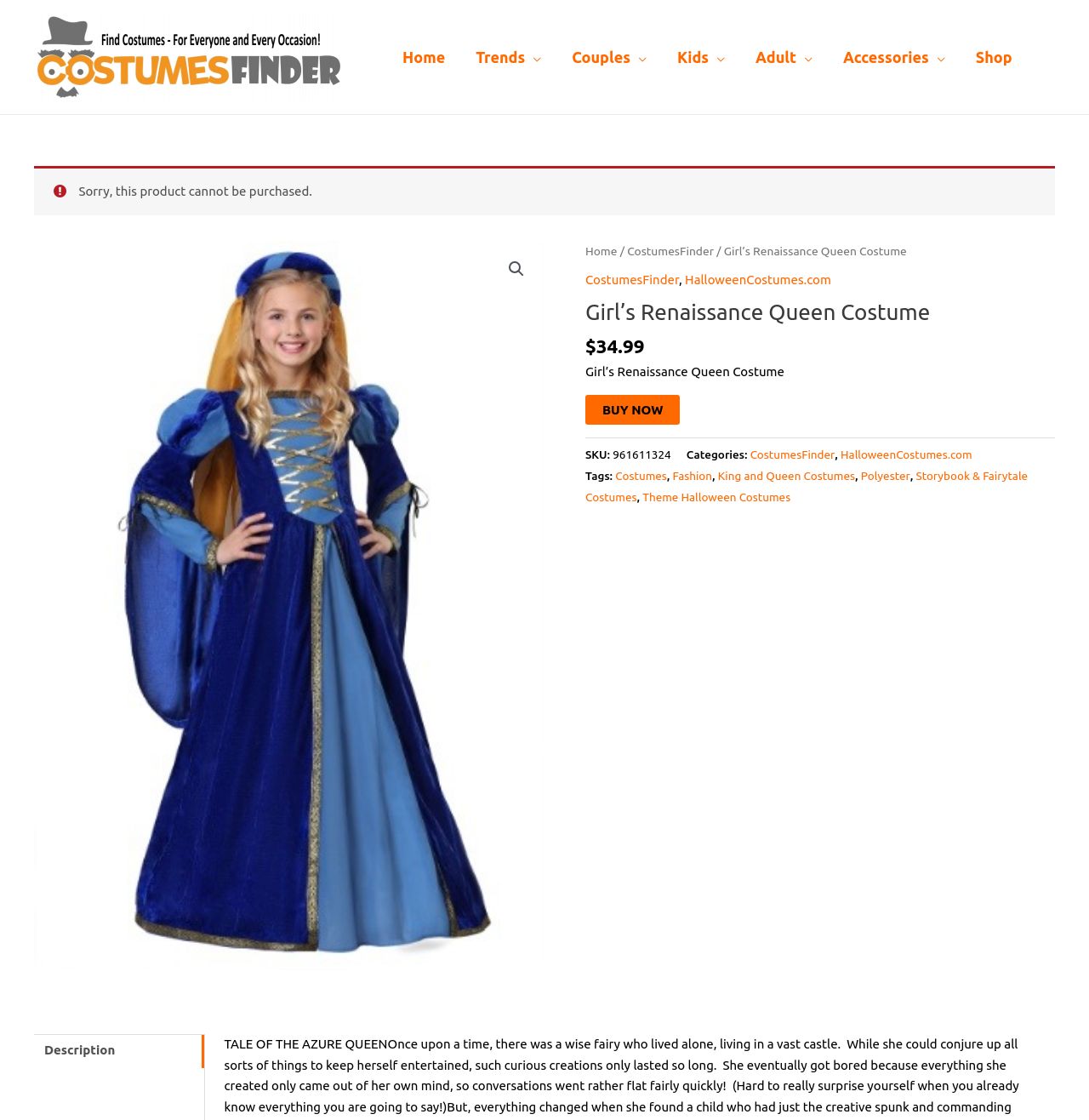Could you locate the bounding box coordinates for the section that should be clicked to accomplish this task: "Click the 'Home' link".

[0.355, 0.024, 0.423, 0.078]